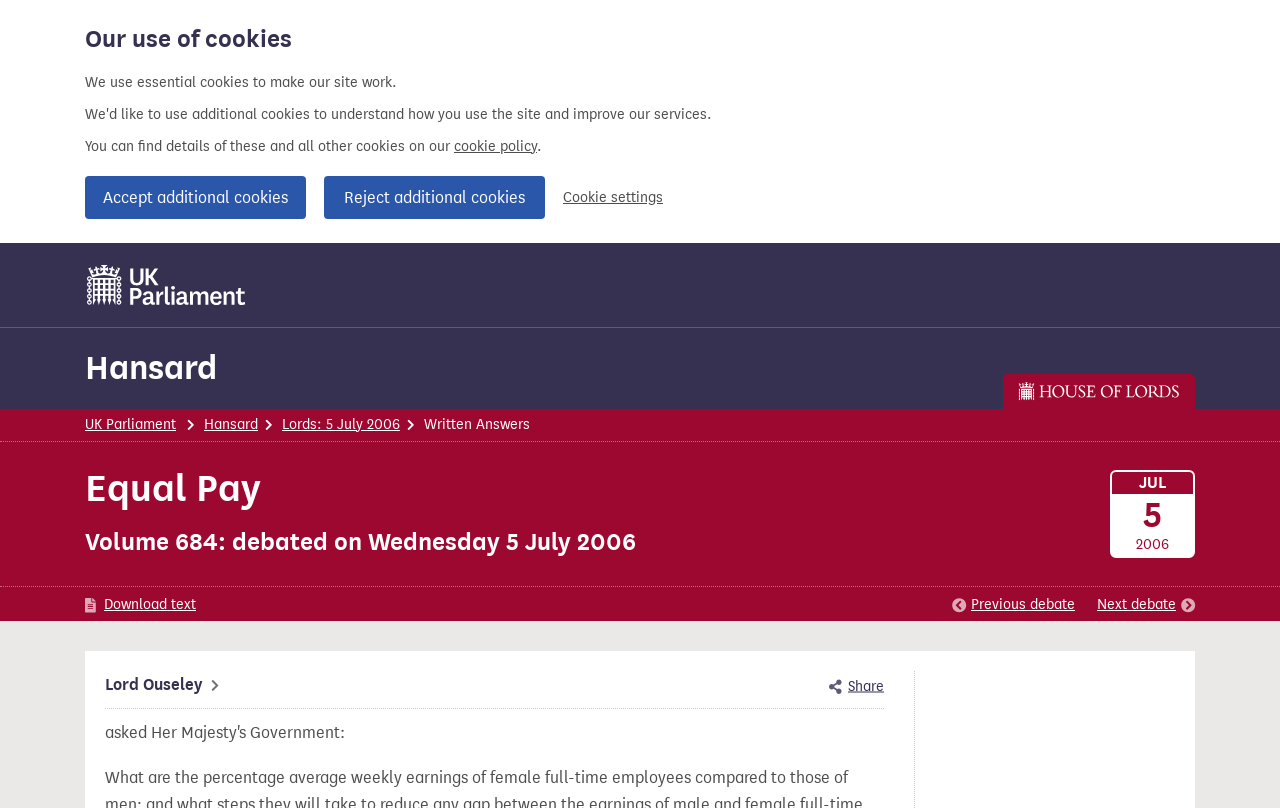Determine the bounding box coordinates of the region to click in order to accomplish the following instruction: "Check out the 'Dreamteam Canva' post". Provide the coordinates as four float numbers between 0 and 1, specifically [left, top, right, bottom].

None